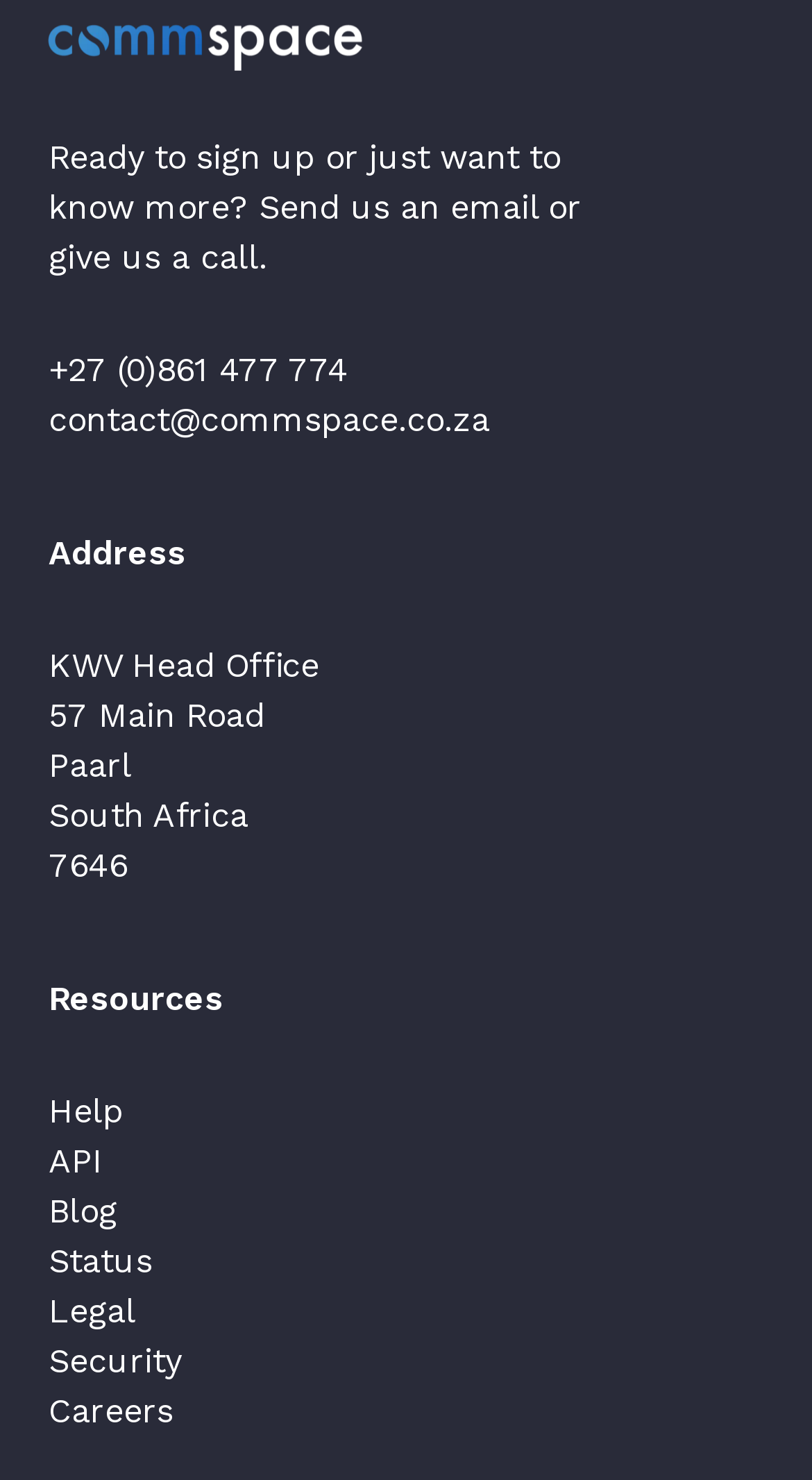Please identify the bounding box coordinates of the clickable area that will fulfill the following instruction: "Call the phone number". The coordinates should be in the format of four float numbers between 0 and 1, i.e., [left, top, right, bottom].

[0.06, 0.237, 0.429, 0.263]